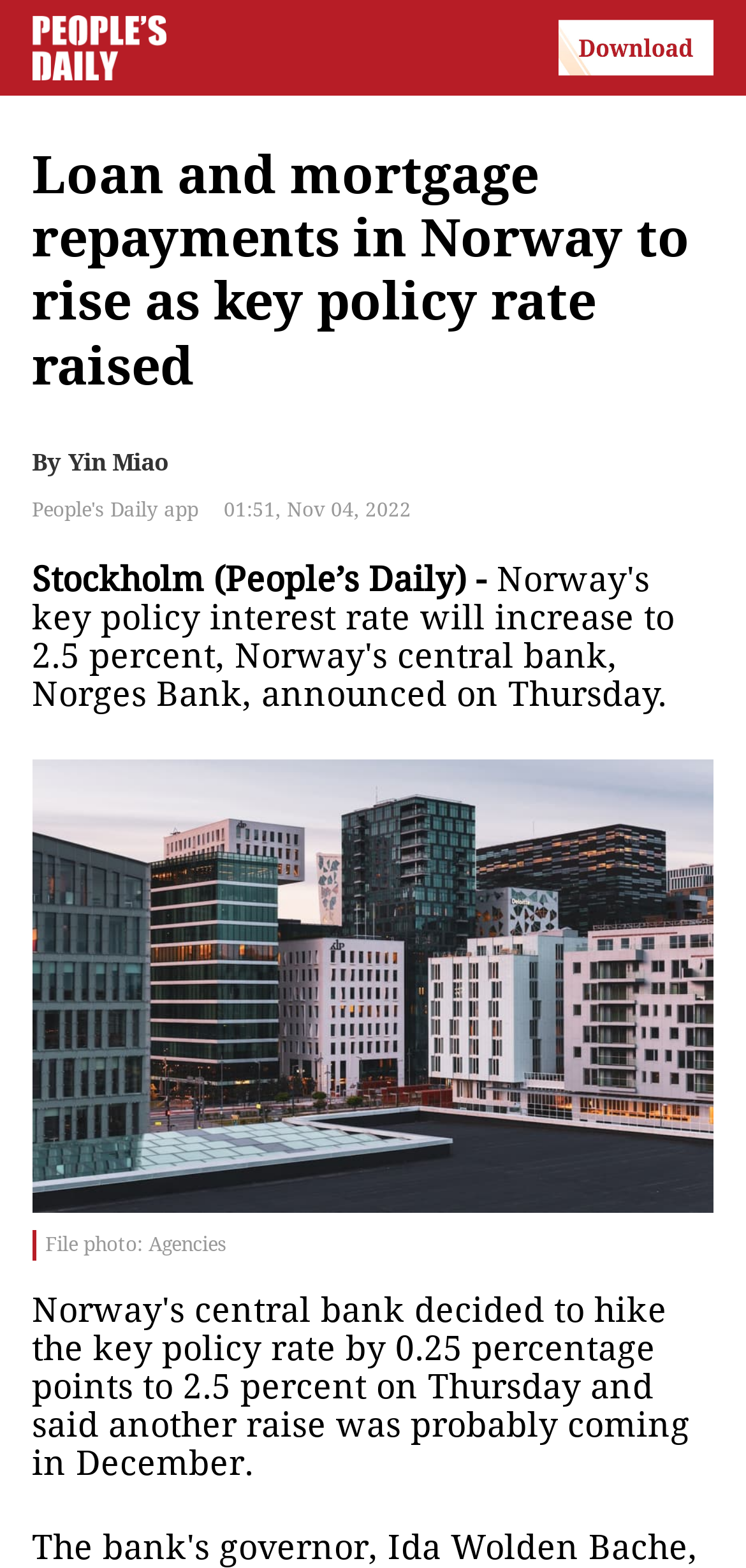Give a full account of the webpage's elements and their arrangement.

The webpage appears to be a news article page. At the top, there is a logo image of "People's Daily English language App" on the left side, and another image on the right side, which seems to be a banner or an advertisement. 

Below the logo, there is a main headline "Loan and mortgage repayments in Norway to rise as key policy rate raised" in a large font size, taking up most of the width of the page. 

Underneath the headline, there is a byline section with the text "By" on the left, followed by the author's name "Yin Miao" on the right. 

Next, there is a timestamp "01:51, Nov 04, 2022" in the middle, indicating when the article was published. 

Below the timestamp, the article's content begins with the text "Stockholm (People’s Daily) -" on the left side, which seems to be the start of the news article. 

On the lower half of the page, there is a large image taking up most of the width, with a caption "File photo: Agencies" at the bottom.